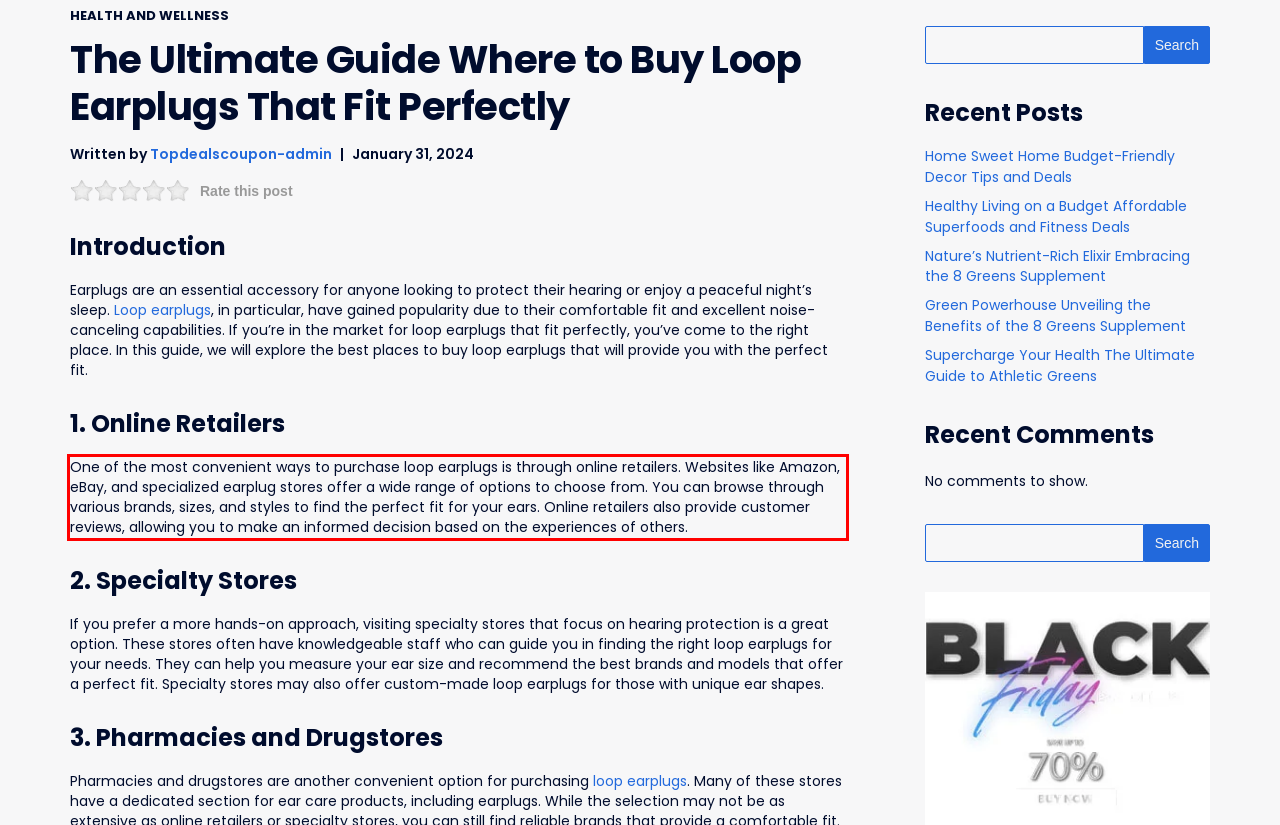You are given a webpage screenshot with a red bounding box around a UI element. Extract and generate the text inside this red bounding box.

One of the most convenient ways to purchase loop earplugs is through online retailers. Websites like Amazon, eBay, and specialized earplug stores offer a wide range of options to choose from. You can browse through various brands, sizes, and styles to find the perfect fit for your ears. Online retailers also provide customer reviews, allowing you to make an informed decision based on the experiences of others.